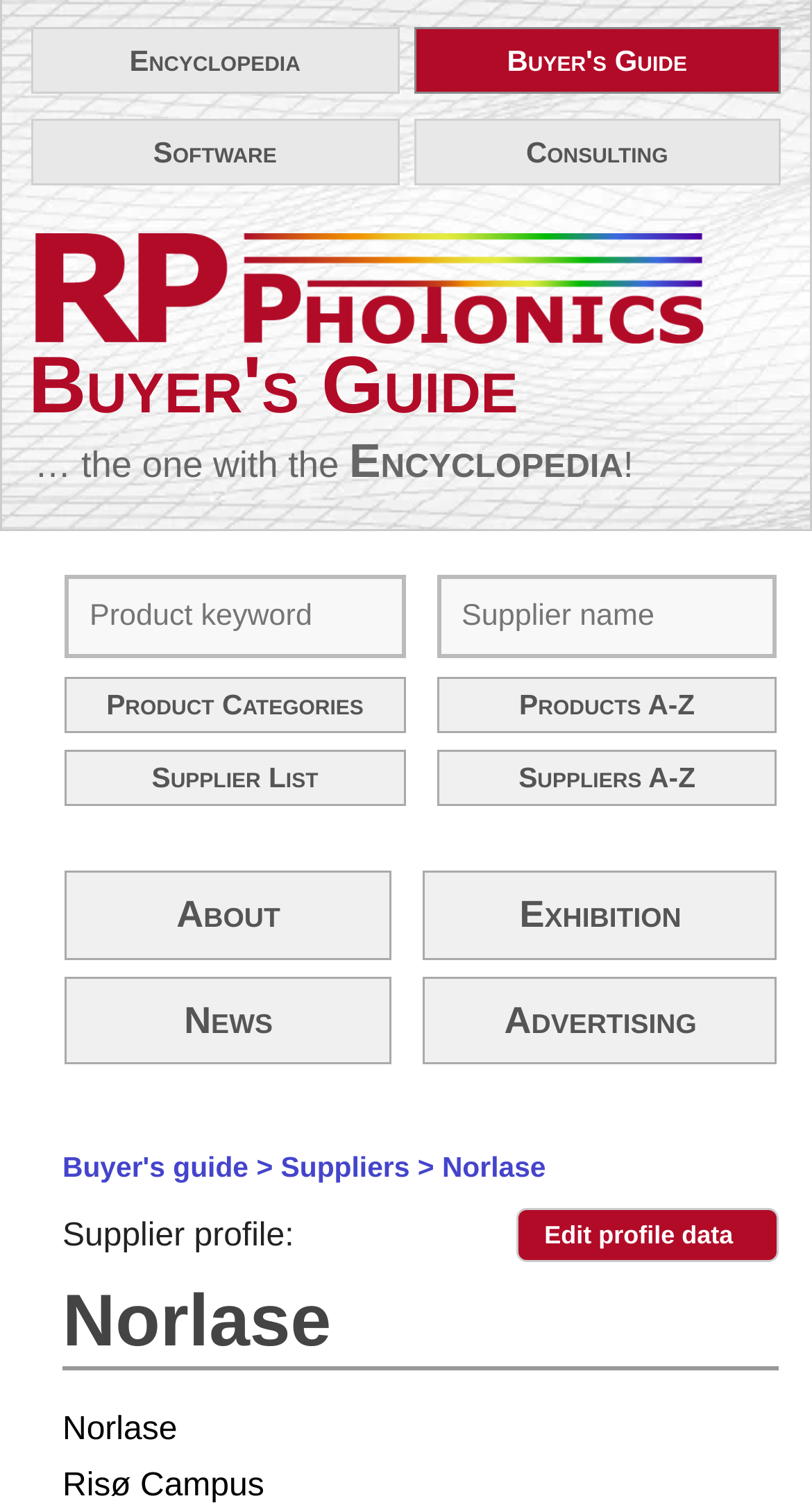Please identify the bounding box coordinates of the area I need to click to accomplish the following instruction: "Search for products by keyword".

[0.079, 0.382, 0.499, 0.438]